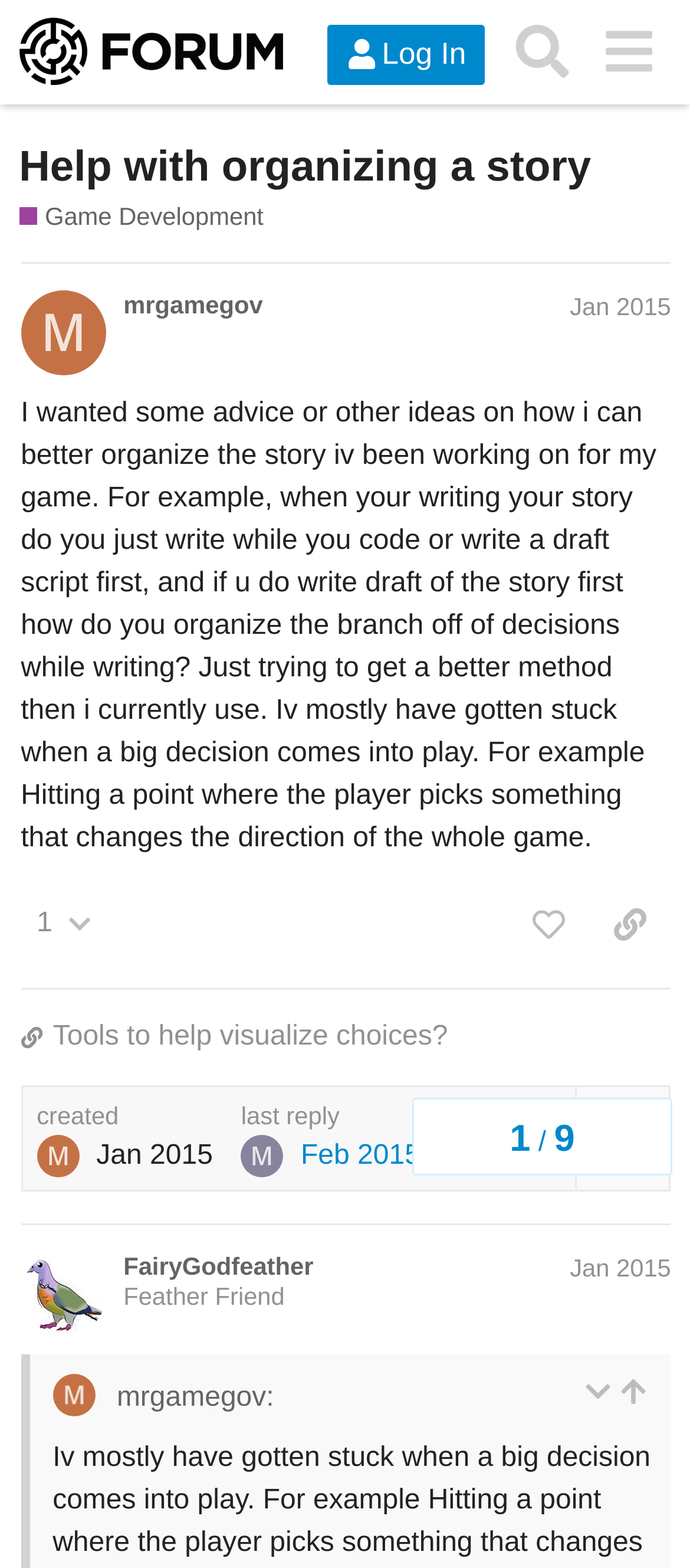How many replies does the post have?
Please respond to the question with a detailed and thorough explanation.

The number of replies can be found at the bottom of the post, where it says '8 replies'.